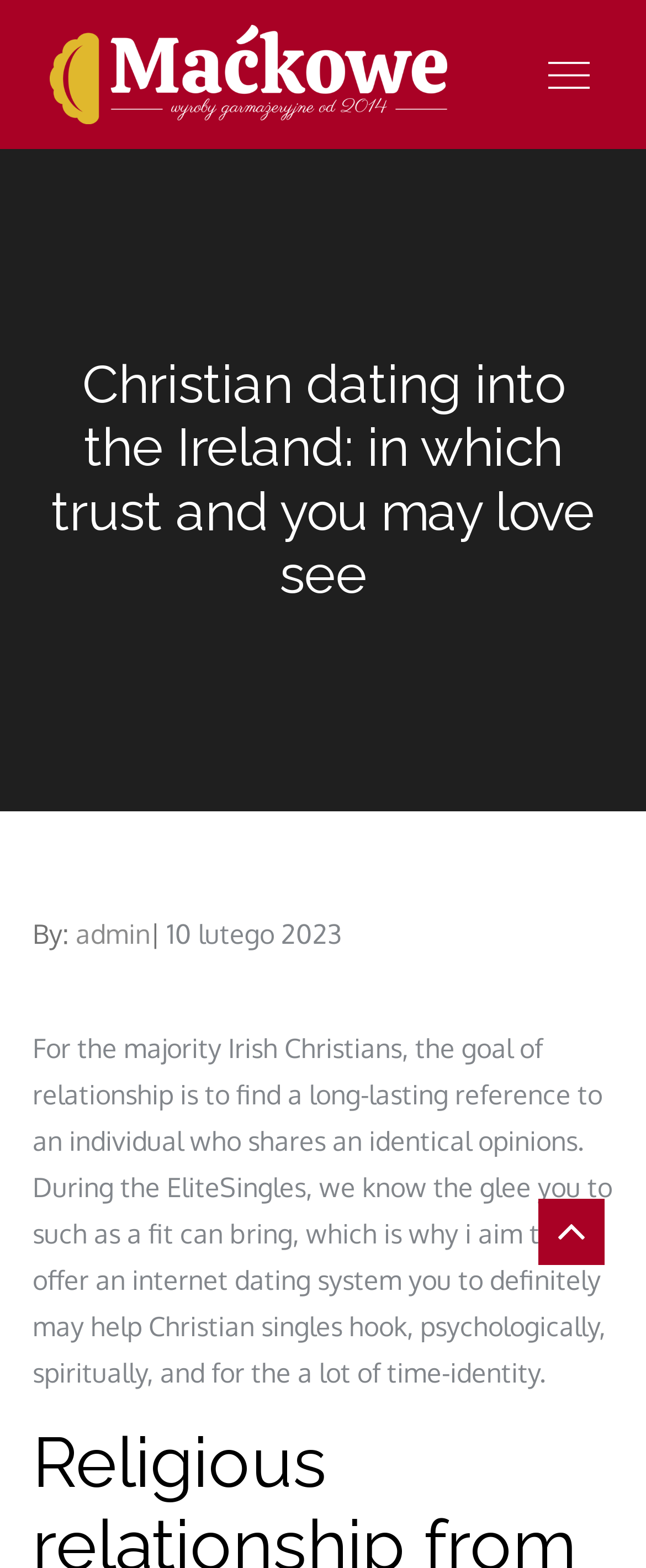Who posted the article?
Make sure to answer the question with a detailed and comprehensive explanation.

The webpage indicates that the article was posted by 'admin', as shown in the 'By:' section.